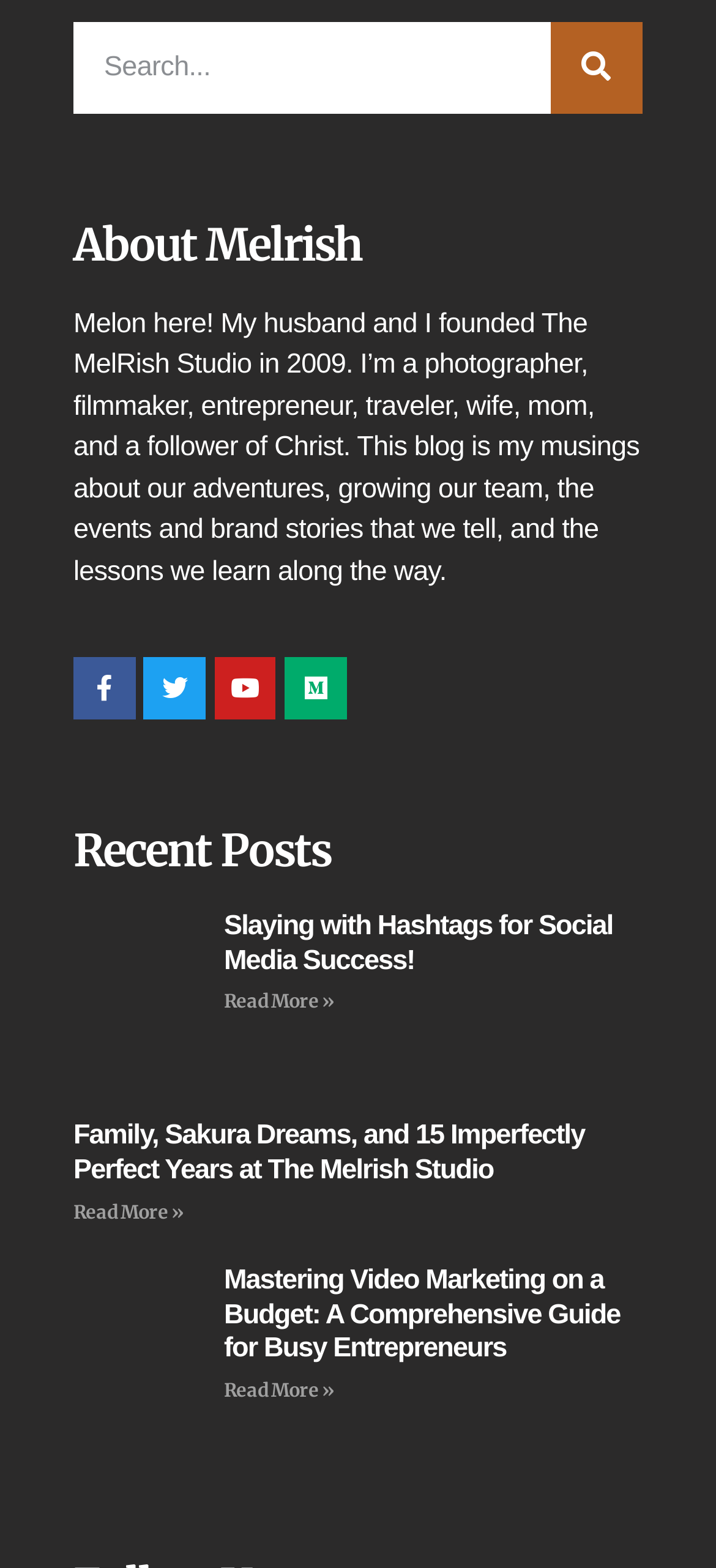Please locate the bounding box coordinates of the element that should be clicked to complete the given instruction: "Search for something".

None